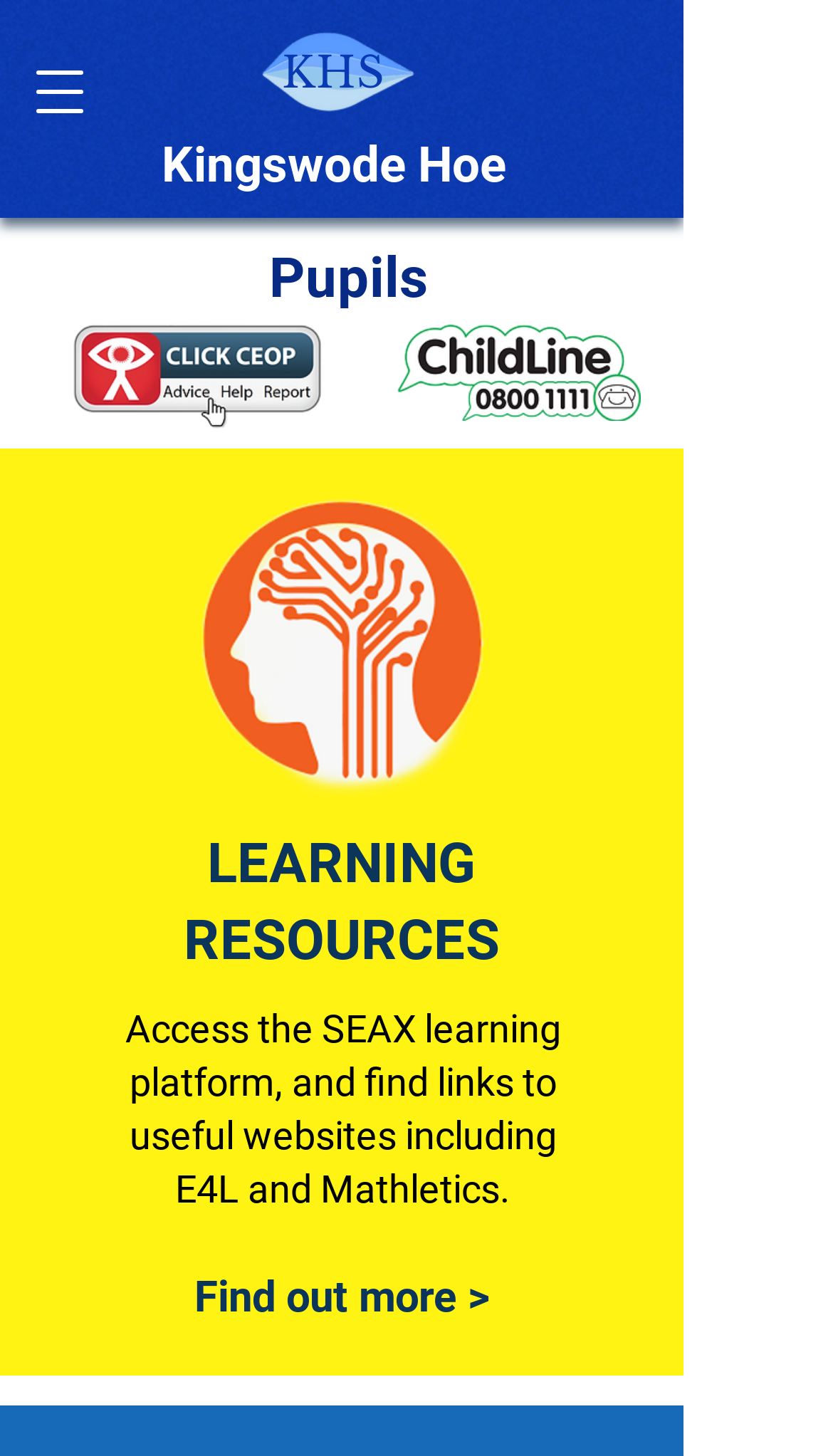Answer succinctly with a single word or phrase:
What action can be taken to learn more about the learning resources?

Find out more >